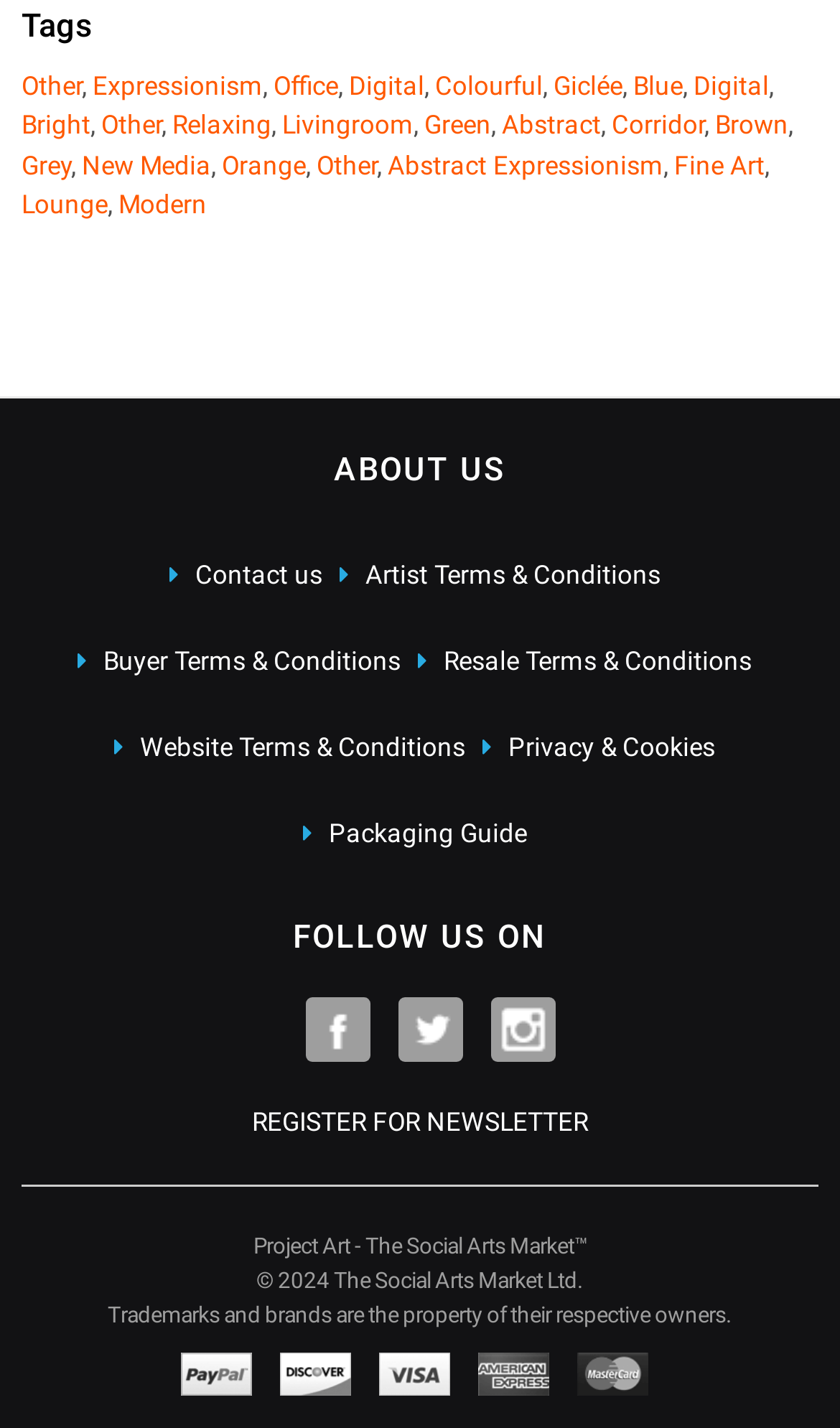Identify the bounding box of the UI element described as follows: "Buyer Terms & Conditions". Provide the coordinates as four float numbers in the range of 0 to 1 [left, top, right, bottom].

[0.123, 0.452, 0.477, 0.474]